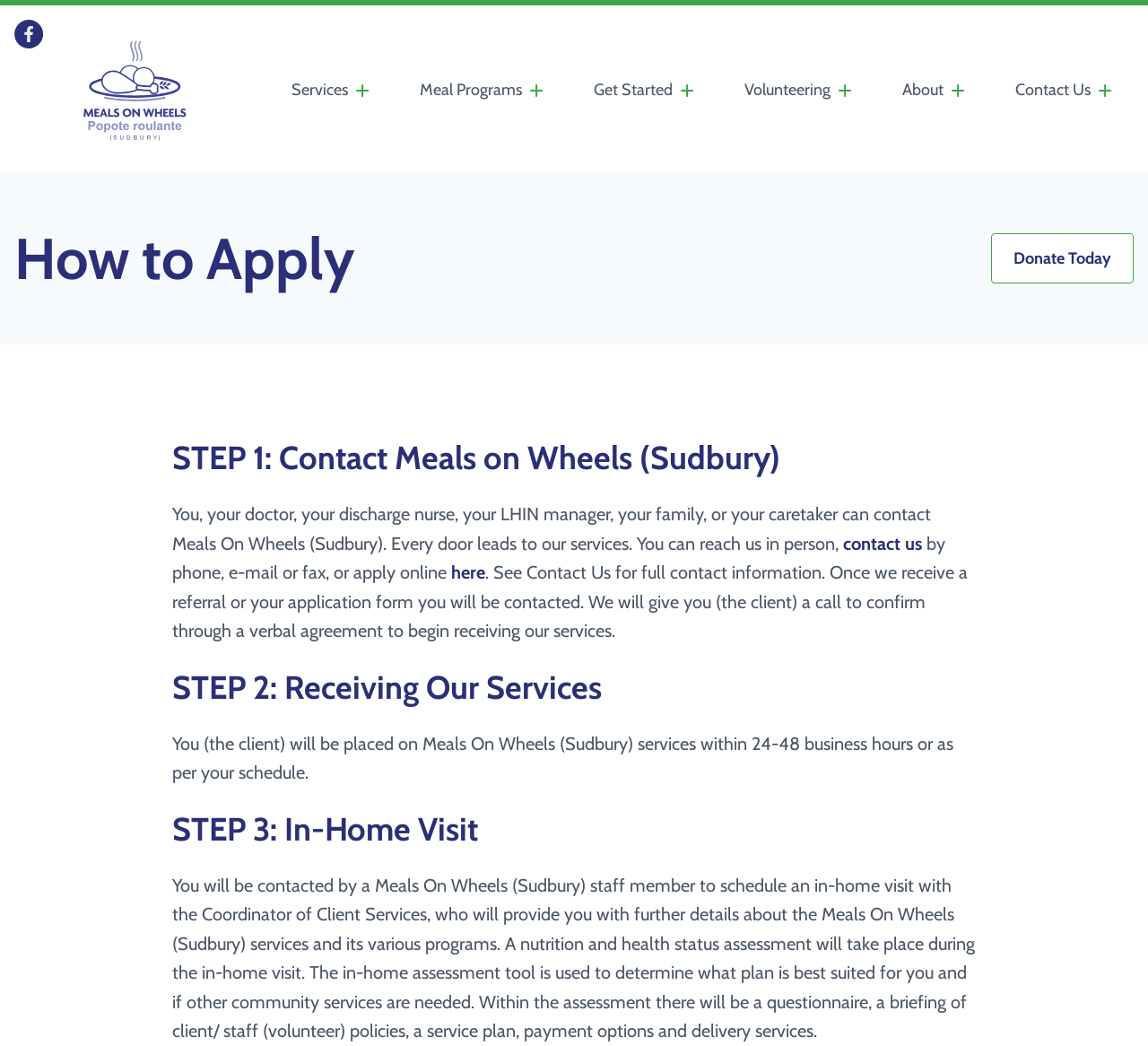Using the provided element description "Meals on Wheels", determine the bounding box coordinates of the UI element.

[0.052, 0.026, 0.183, 0.148]